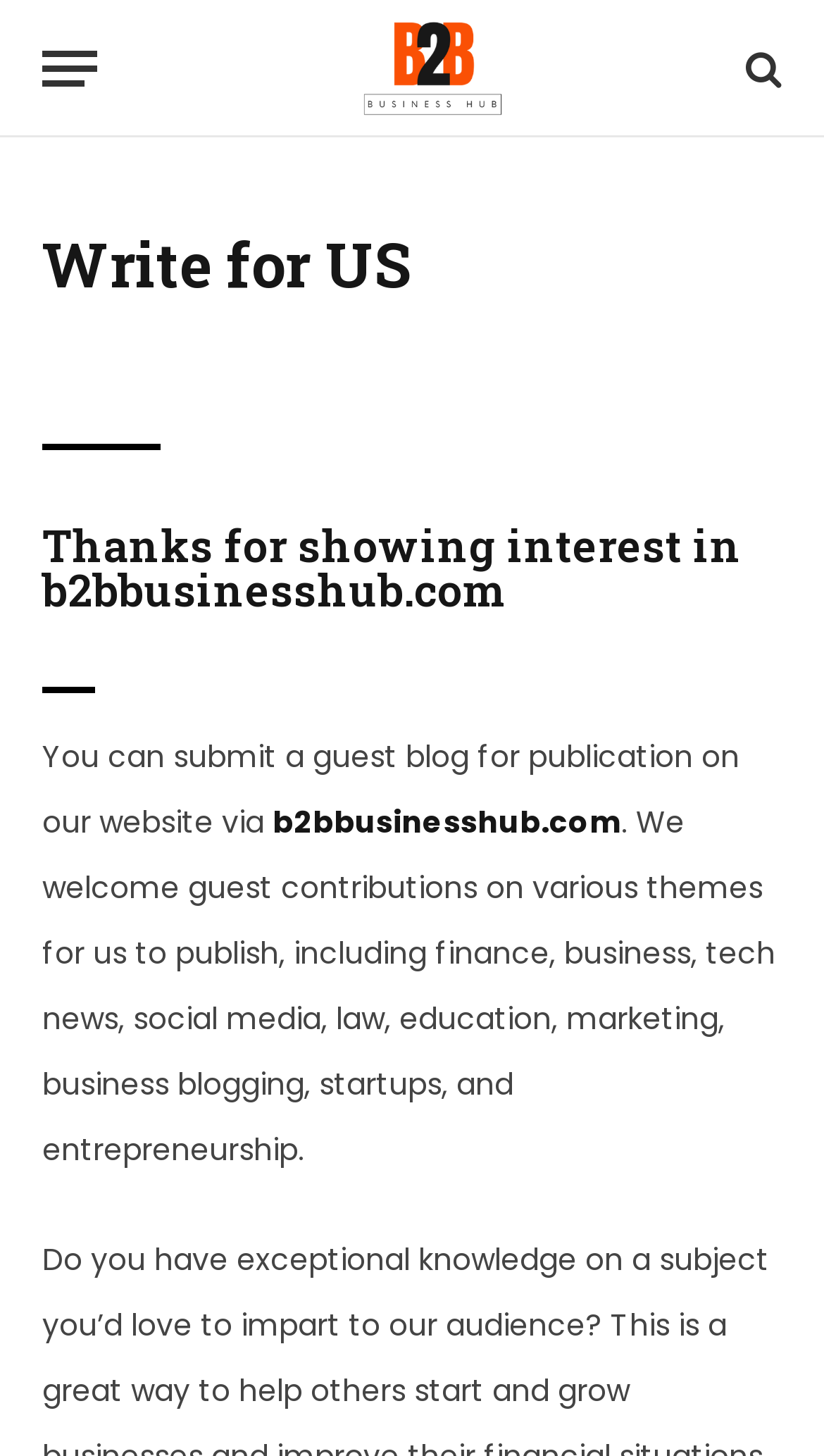What is the website's domain name?
Can you provide a detailed and comprehensive answer to the question?

I found the domain name by looking at the link text 'b2bbusinesshub.com' which is a part of the sentence 'You can submit a guest blog for publication on our website via b2bbusinesshub.com'.